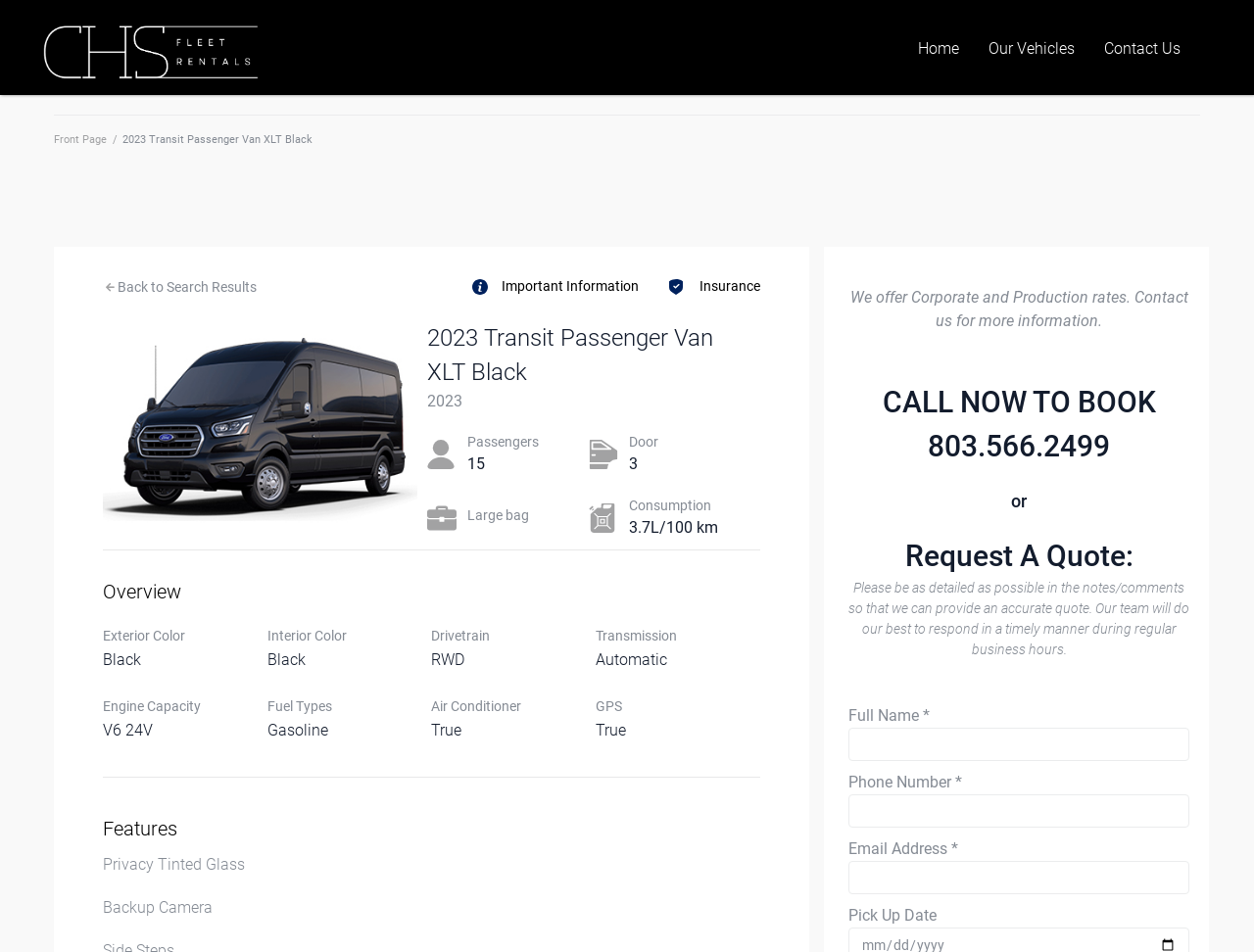Use a single word or phrase to answer this question: 
What is the minimum rental age for this vehicle?

21